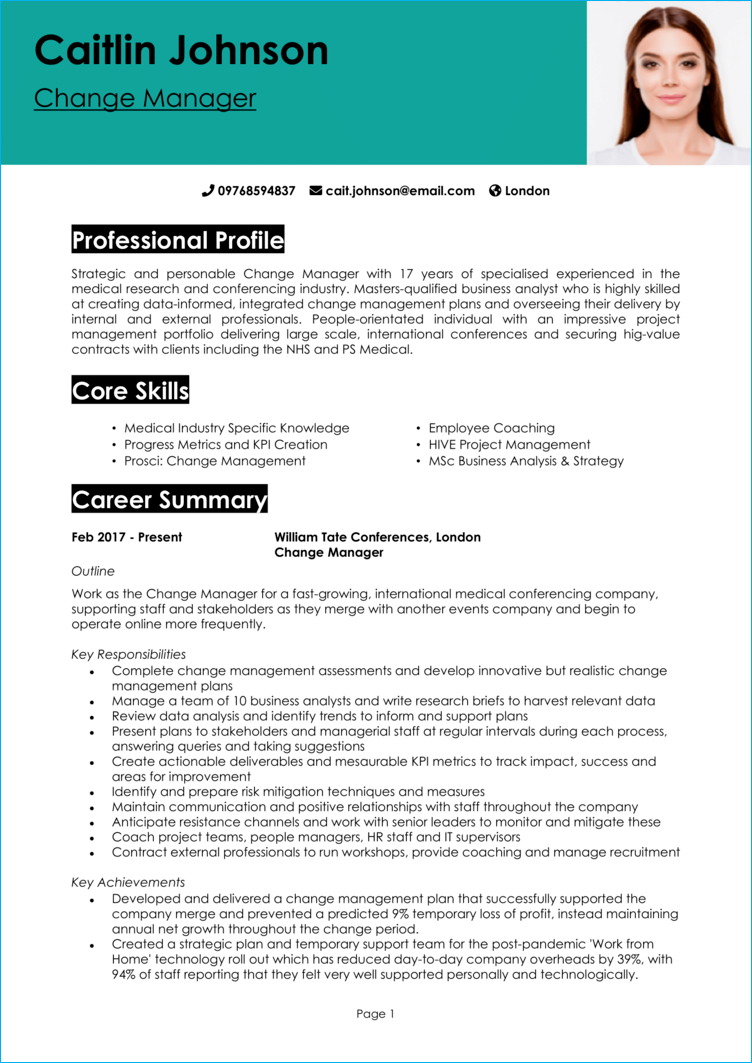Generate an elaborate description of what you see in the image.

This image showcases a professional CV for Caitlin Johnson, a Change Manager based in London. The design is visually appealing, with a blue header that includes her name and title prominently at the top. Below, the CV outlines her professional profile, detailing 17 years of specialized experience in the medical research and conferencing industry. Caitlin is described as a strategic and personable individual with a master's degree who excels in creating data-informed change management plans.

The CV highlights her core skills, which include medical industry-specific knowledge, progress metrics and KPI creation, and expertise in ProSci change management. It also provides a career summary, pinpointing her current role since February 2017 at William Tate Conferences, London, where she manages a team of analysts and oversees significant projects.

Additionally, the document lists key responsibilities and notable achievements, such as developing a successful change management plan that mitigated projected profit losses and a strategic initiative to support remote work during the pandemic. The layout includes contact information, emphasizing her professional, easy-to-read format, suitable for potential employers in her field.